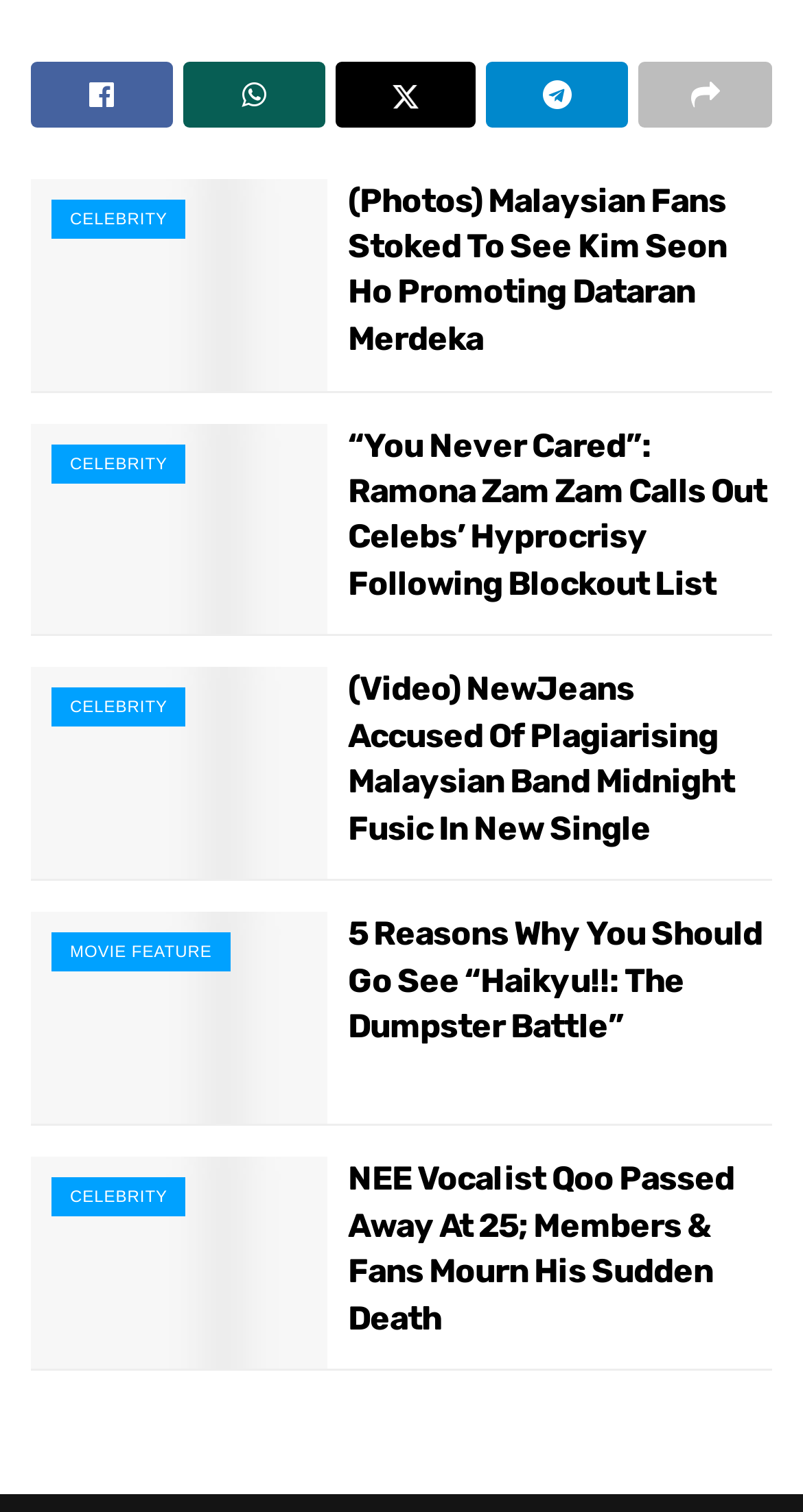What is the category of the article with the heading '(Photos) Malaysian Fans Stoked To See Kim Seon Ho Promoting Dataran Merdeka'?
Based on the image, give a one-word or short phrase answer.

CELEBRITY